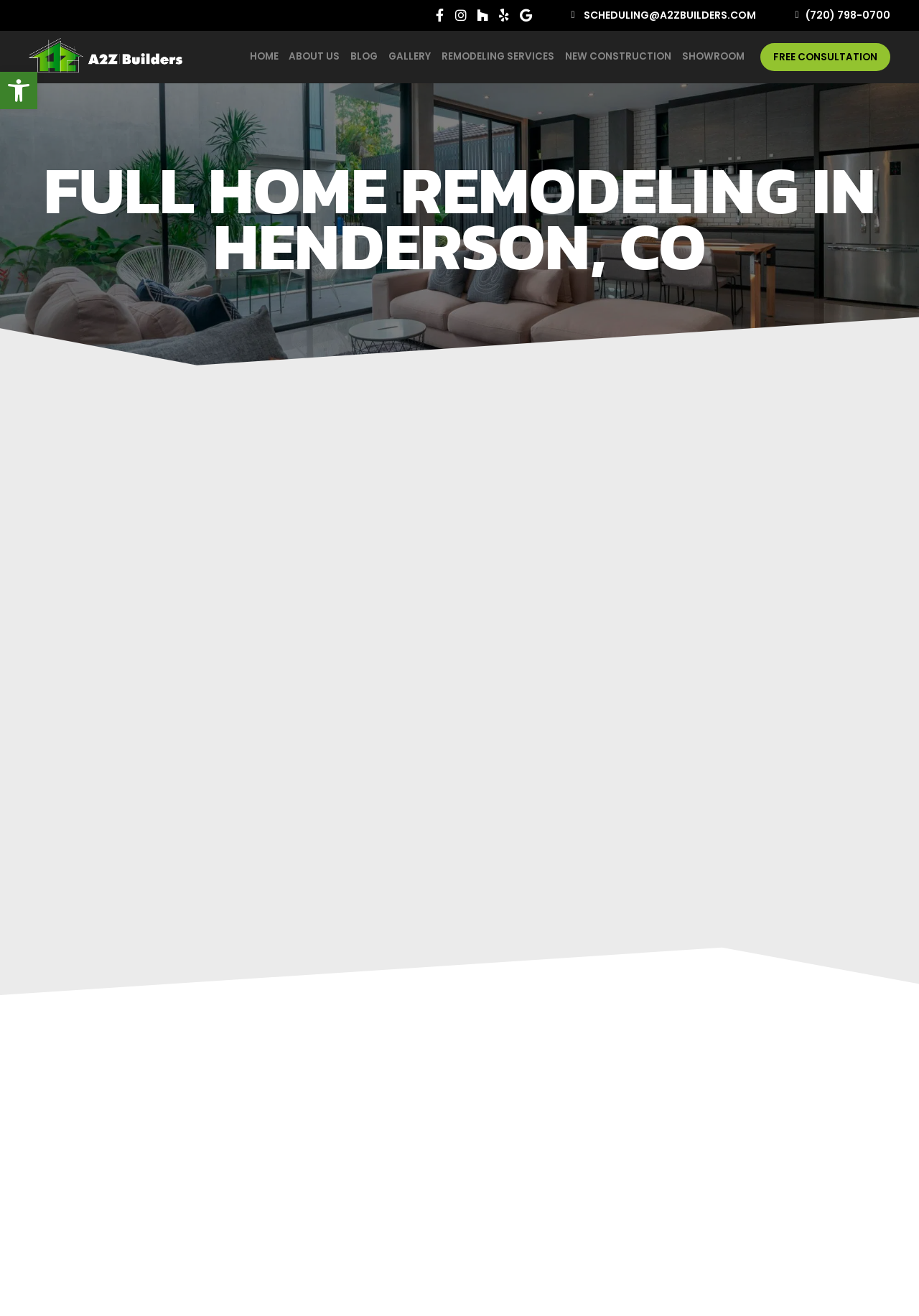For the given element description alt="A2Z Builders logo", determine the bounding box coordinates of the UI element. The coordinates should follow the format (top-left x, top-left y, bottom-right x, bottom-right y) and be within the range of 0 to 1.

[0.031, 0.029, 0.198, 0.055]